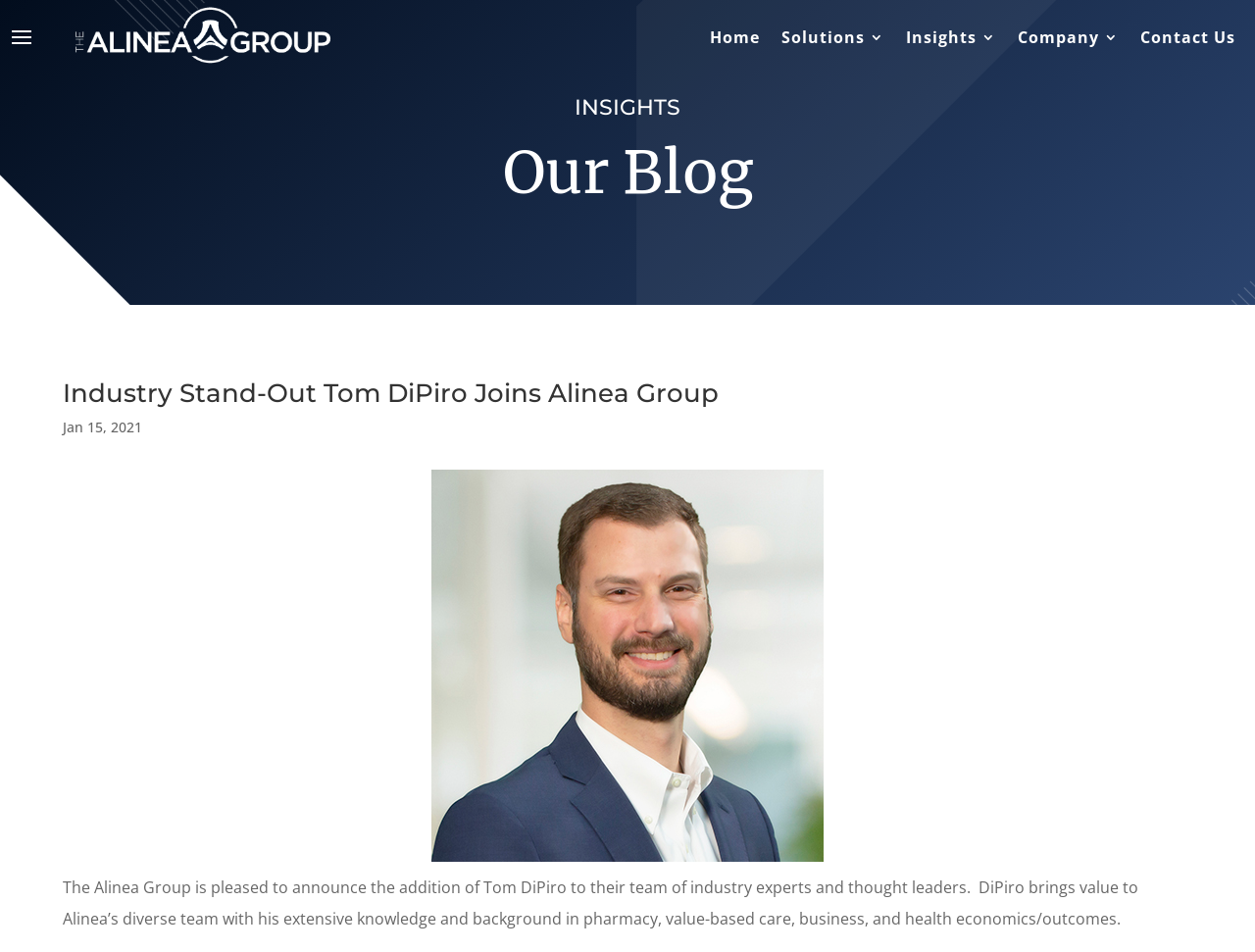How many links are in the top navigation bar?
Examine the image and provide an in-depth answer to the question.

I found the answer by counting the number of links in the top navigation bar, which are 'Home', 'Solutions 3', 'Insights 3', 'Company 3', and 'Contact Us'.